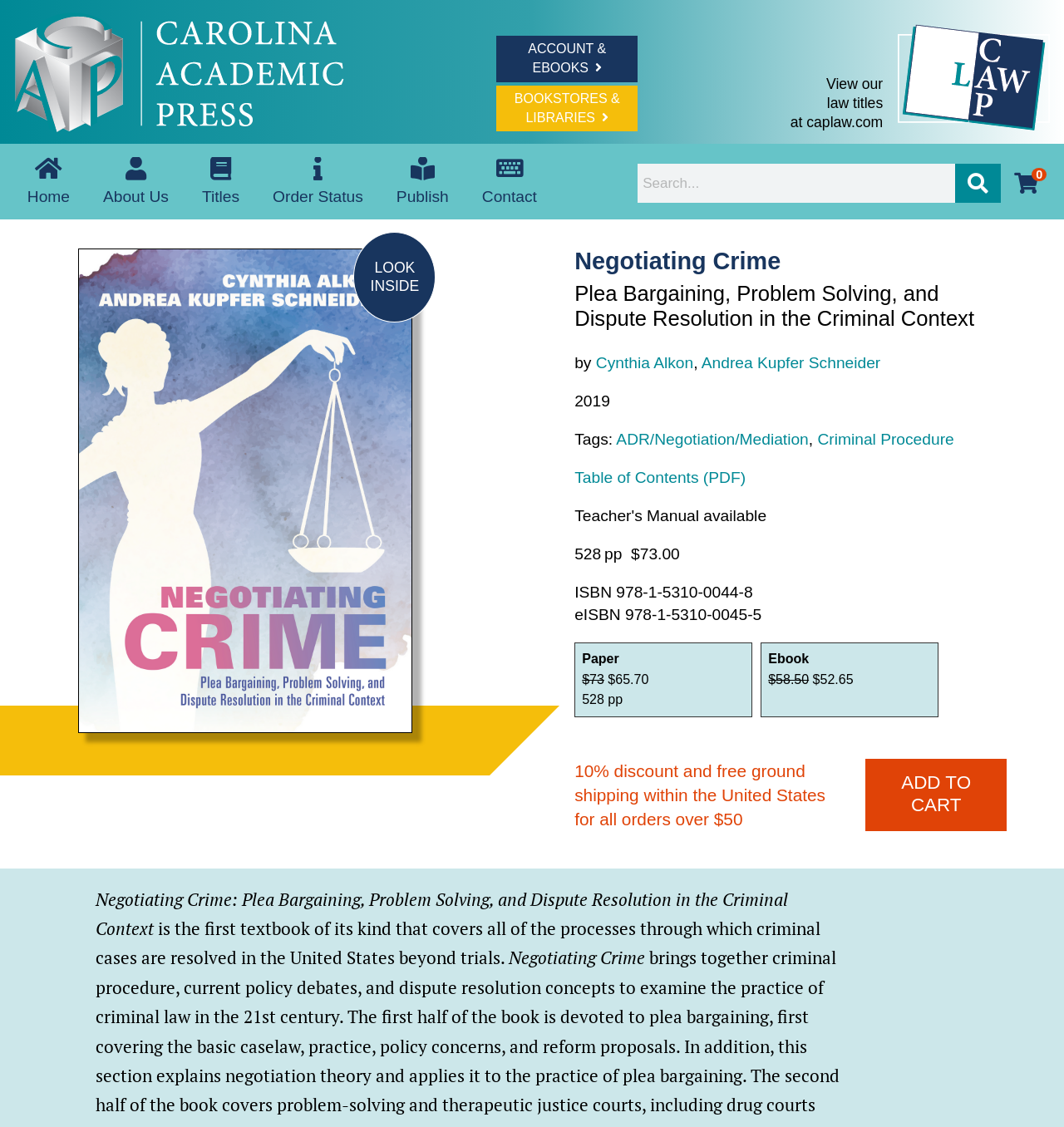Determine the bounding box coordinates of the target area to click to execute the following instruction: "View the table of contents in PDF."

[0.54, 0.416, 0.701, 0.432]